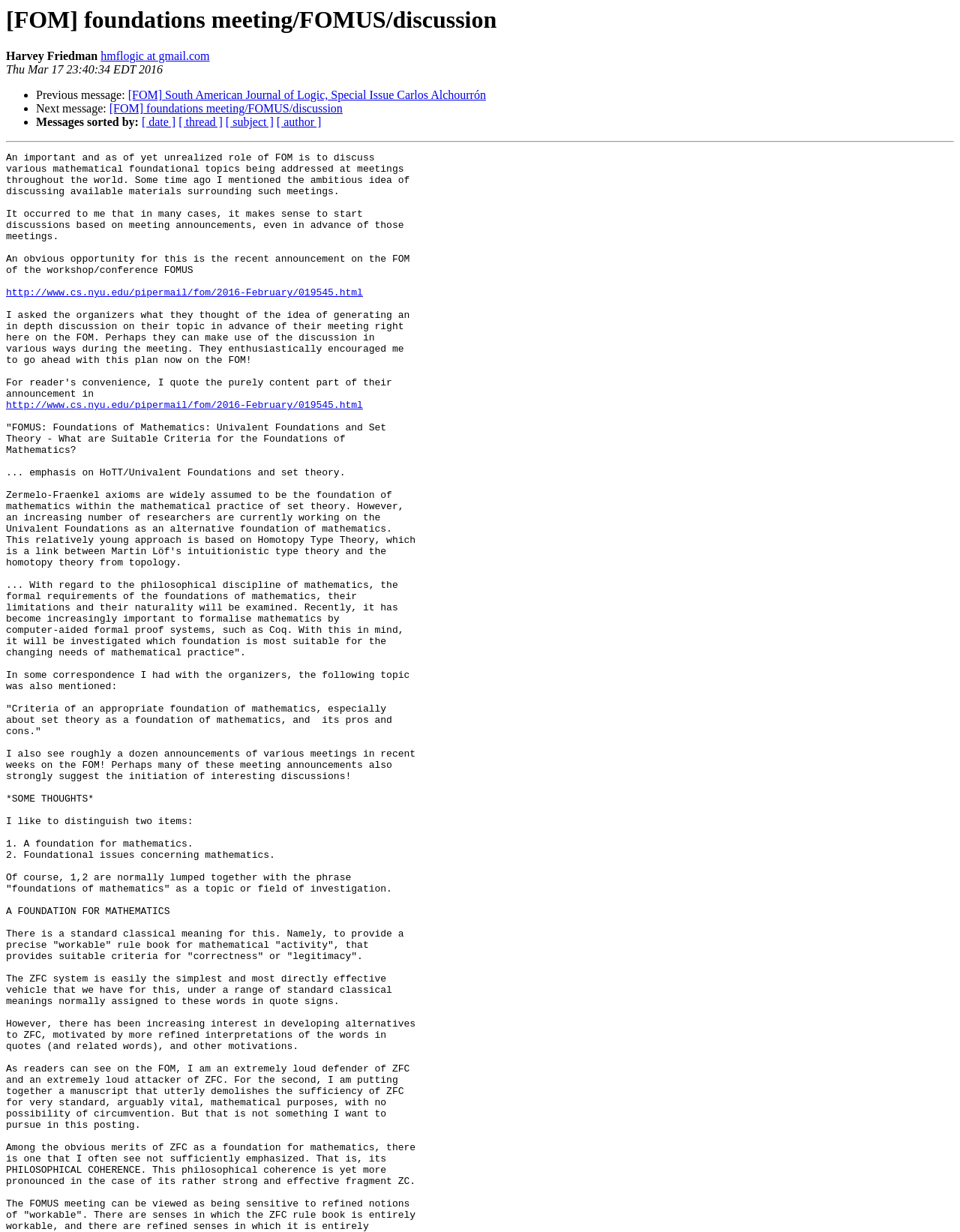Please specify the bounding box coordinates in the format (top-left x, top-left y, bottom-right x, bottom-right y), with all values as floating point numbers between 0 and 1. Identify the bounding box of the UI element described by: Bosnian ↔ English dictionary

None